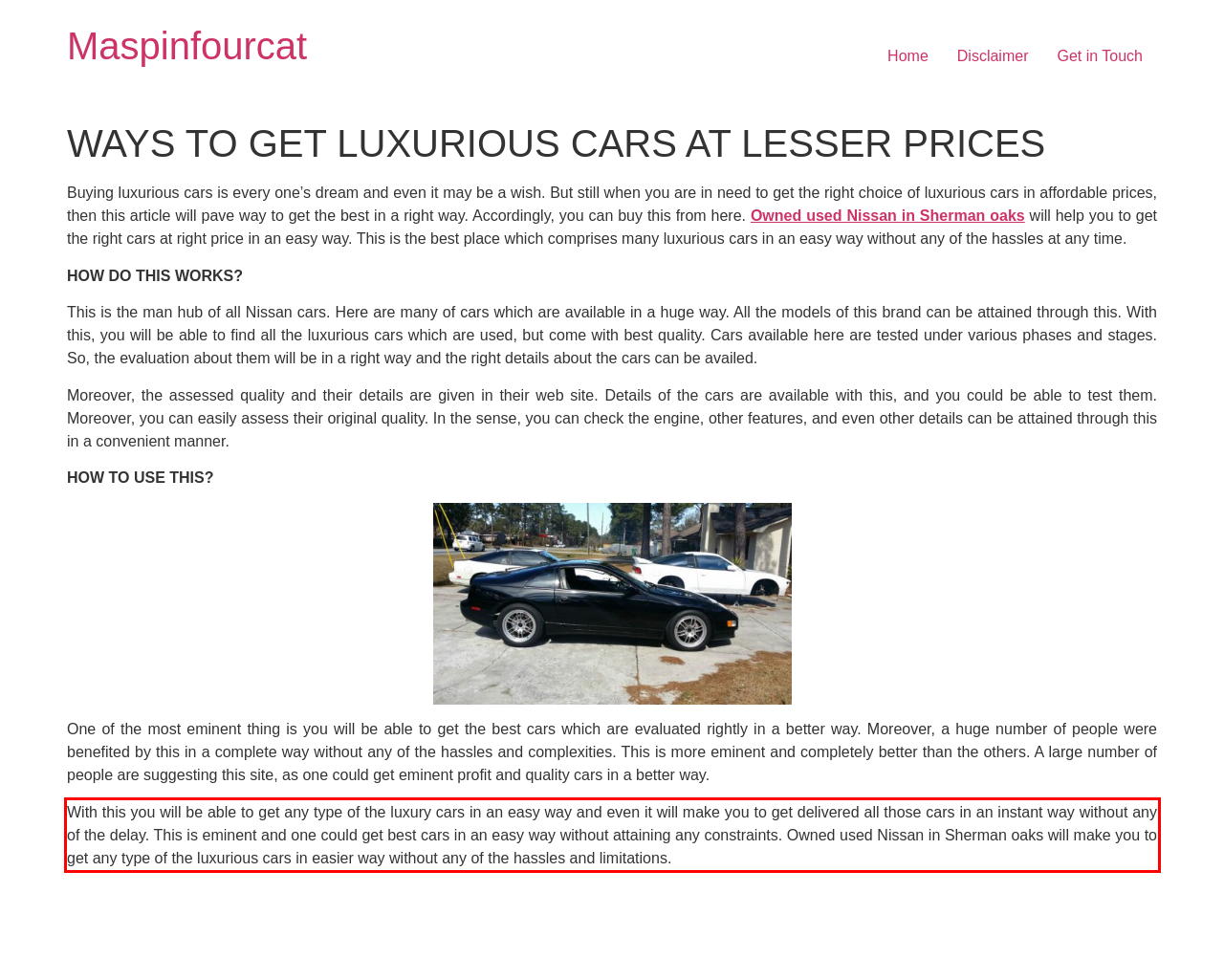Identify the red bounding box in the webpage screenshot and perform OCR to generate the text content enclosed.

With this you will be able to get any type of the luxury cars in an easy way and even it will make you to get delivered all those cars in an instant way without any of the delay. This is eminent and one could get best cars in an easy way without attaining any constraints. Owned used Nissan in Sherman oaks will make you to get any type of the luxurious cars in easier way without any of the hassles and limitations.